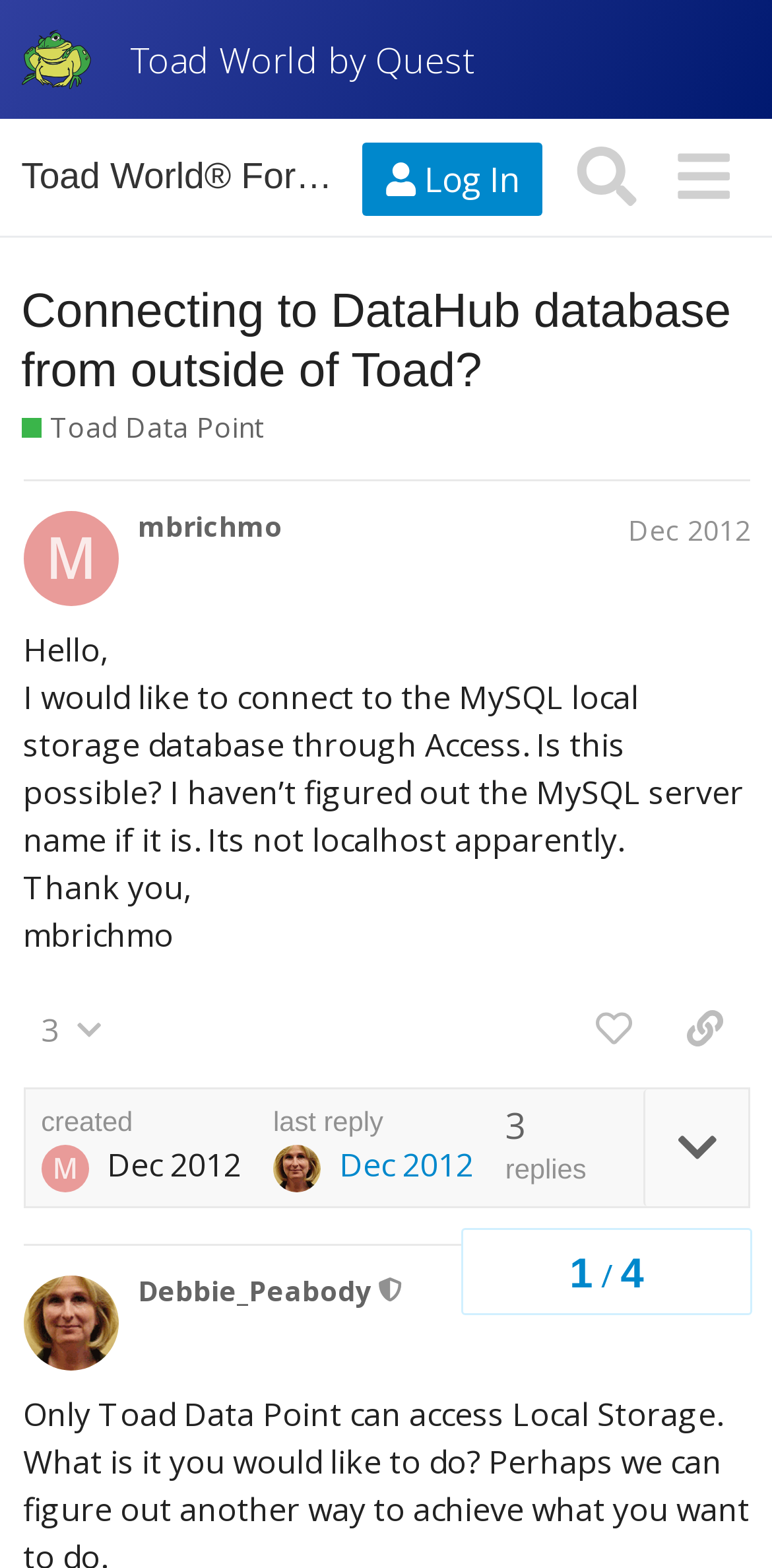Calculate the bounding box coordinates of the UI element given the description: "​".

[0.833, 0.695, 0.97, 0.769]